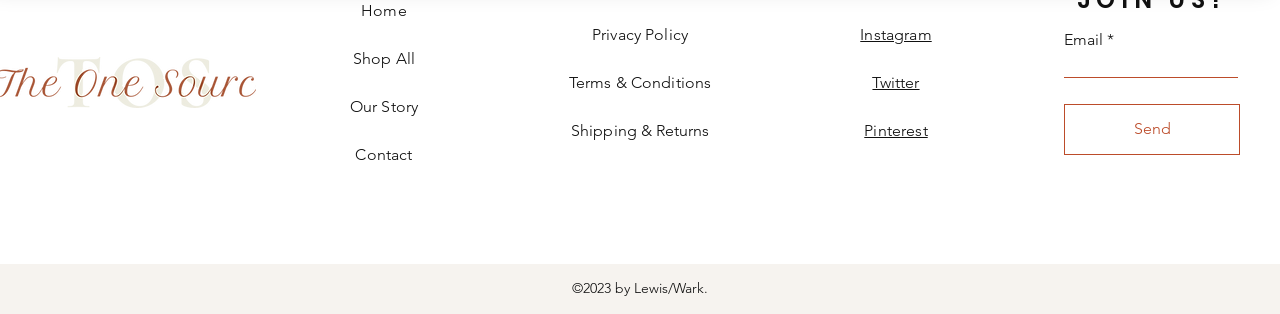Using the description: "Twitter", identify the bounding box of the corresponding UI element in the screenshot.

[0.682, 0.232, 0.718, 0.293]